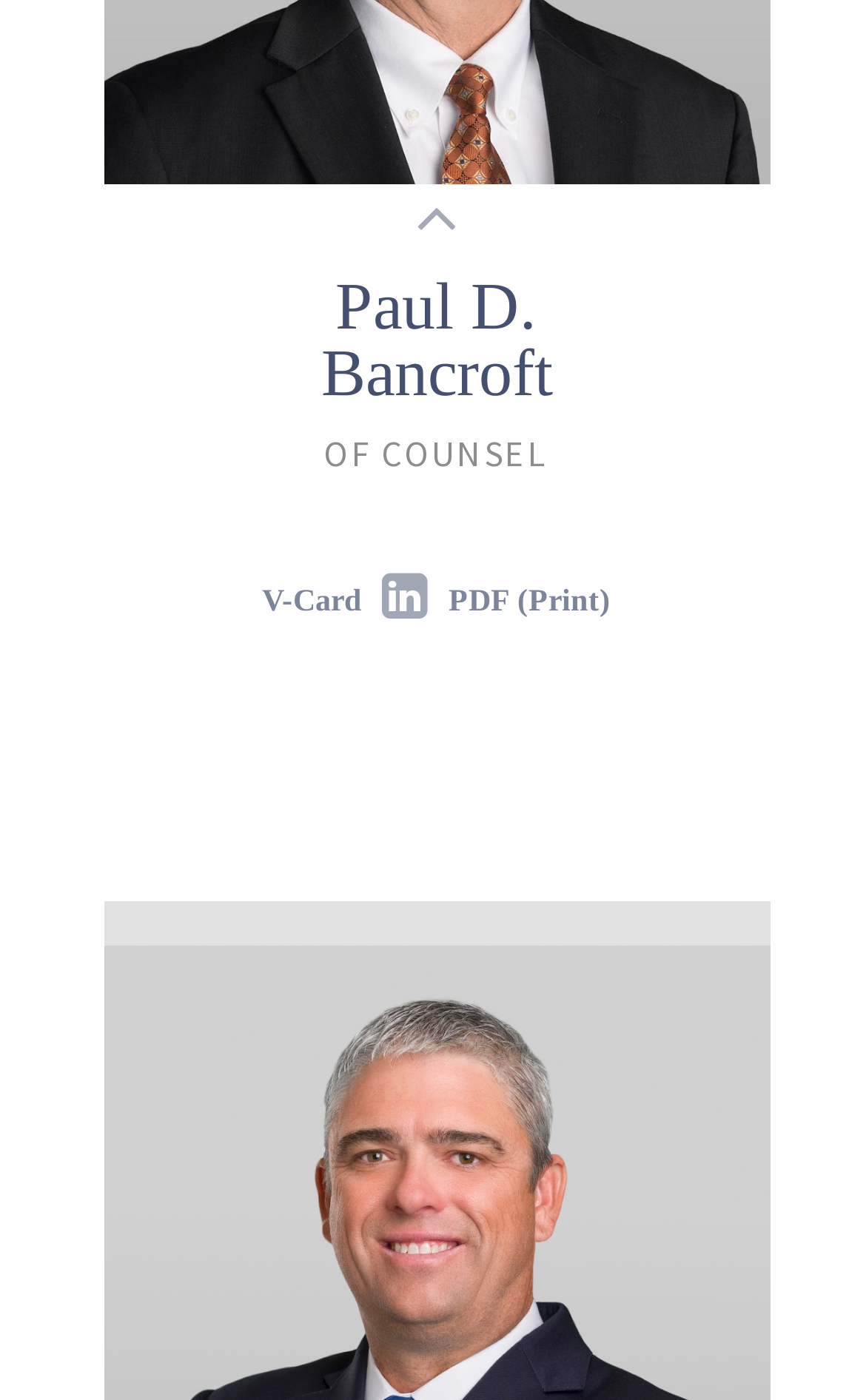Locate the bounding box coordinates of the area where you should click to accomplish the instruction: "learn more about the attorney".

[0.245, 0.554, 0.763, 0.635]